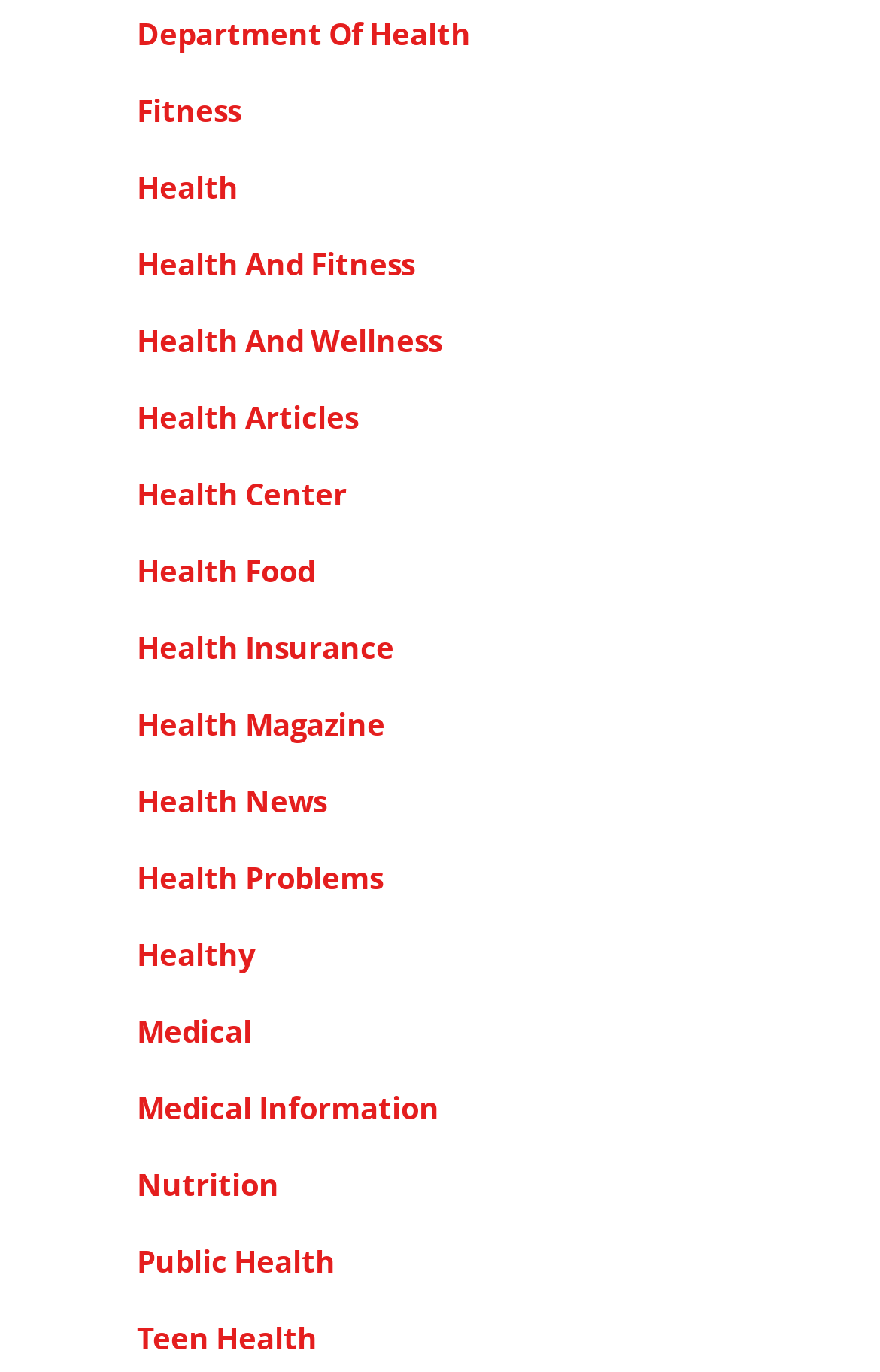Please find the bounding box coordinates of the element that needs to be clicked to perform the following instruction: "visit the Department Of Health page". The bounding box coordinates should be four float numbers between 0 and 1, represented as [left, top, right, bottom].

[0.155, 0.009, 0.535, 0.039]